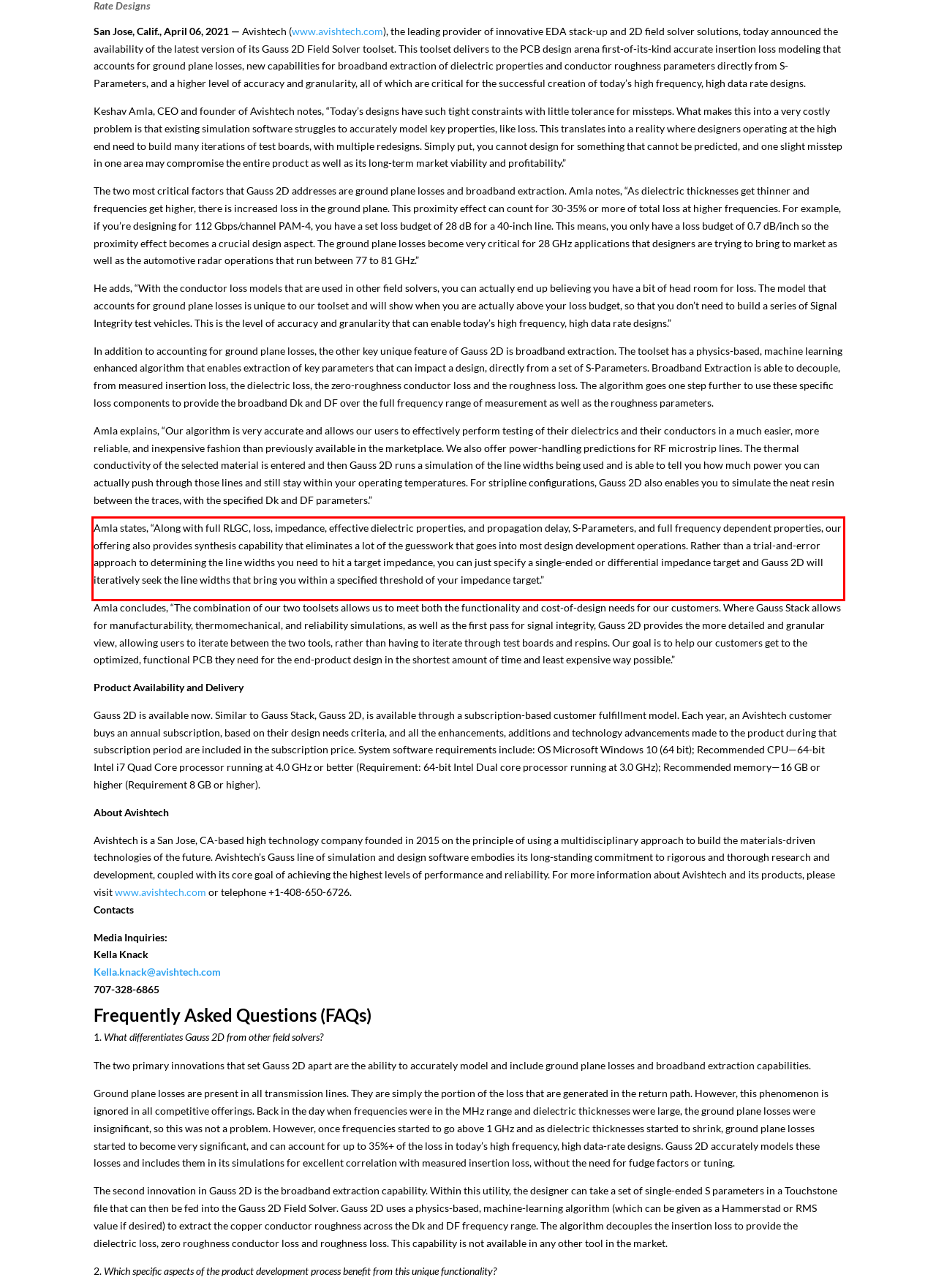From the provided screenshot, extract the text content that is enclosed within the red bounding box.

Amla states, “Along with full RLGC, loss, impedance, effective dielectric properties, and propagation delay, S-Parameters, and full frequency dependent properties, our offering also provides synthesis capability that eliminates a lot of the guesswork that goes into most design development operations. Rather than a trial-and-error approach to determining the line widths you need to hit a target impedance, you can just specify a single-ended or differential impedance target and Gauss 2D will iteratively seek the line widths that bring you within a specified threshold of your impedance target.”